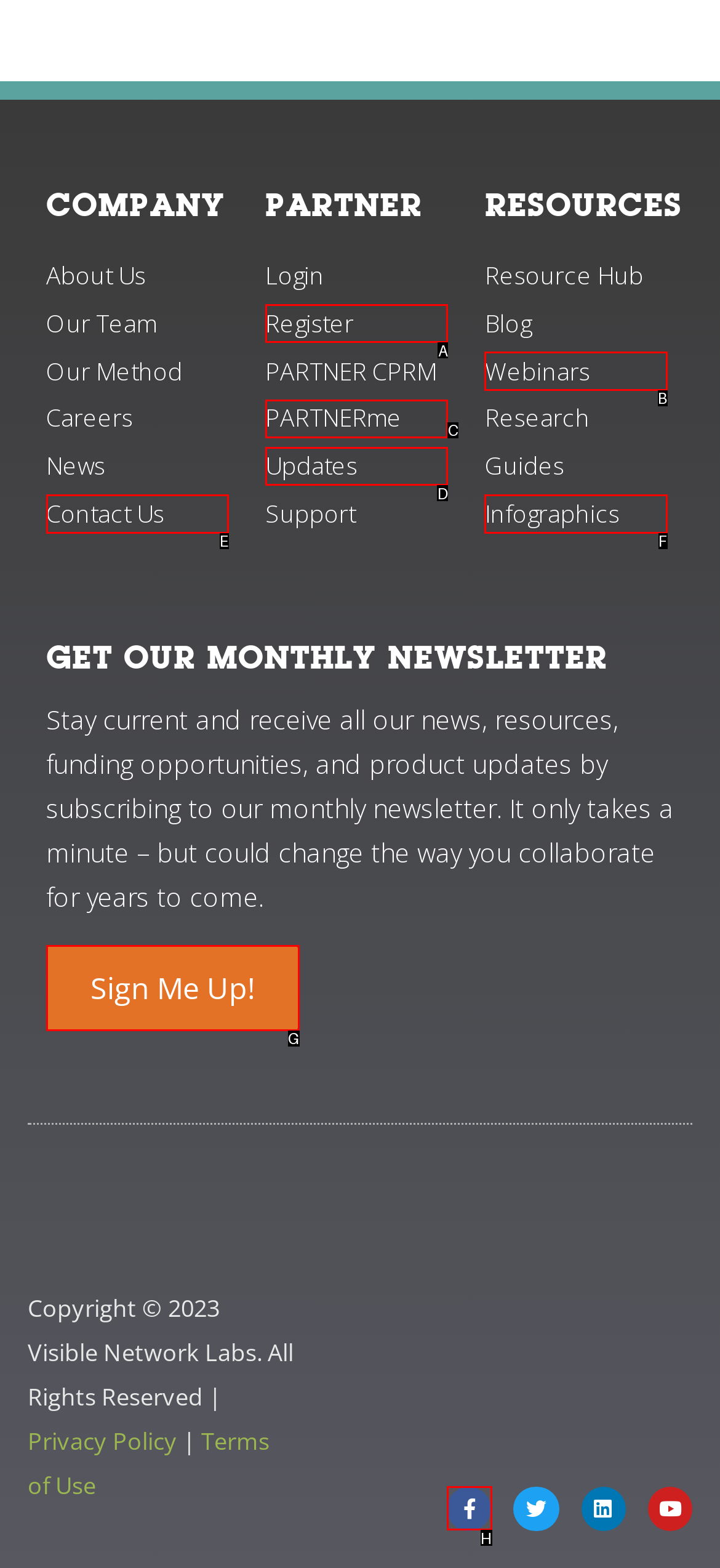Determine the letter of the element to click to accomplish this task: Follow on Facebook. Respond with the letter.

H